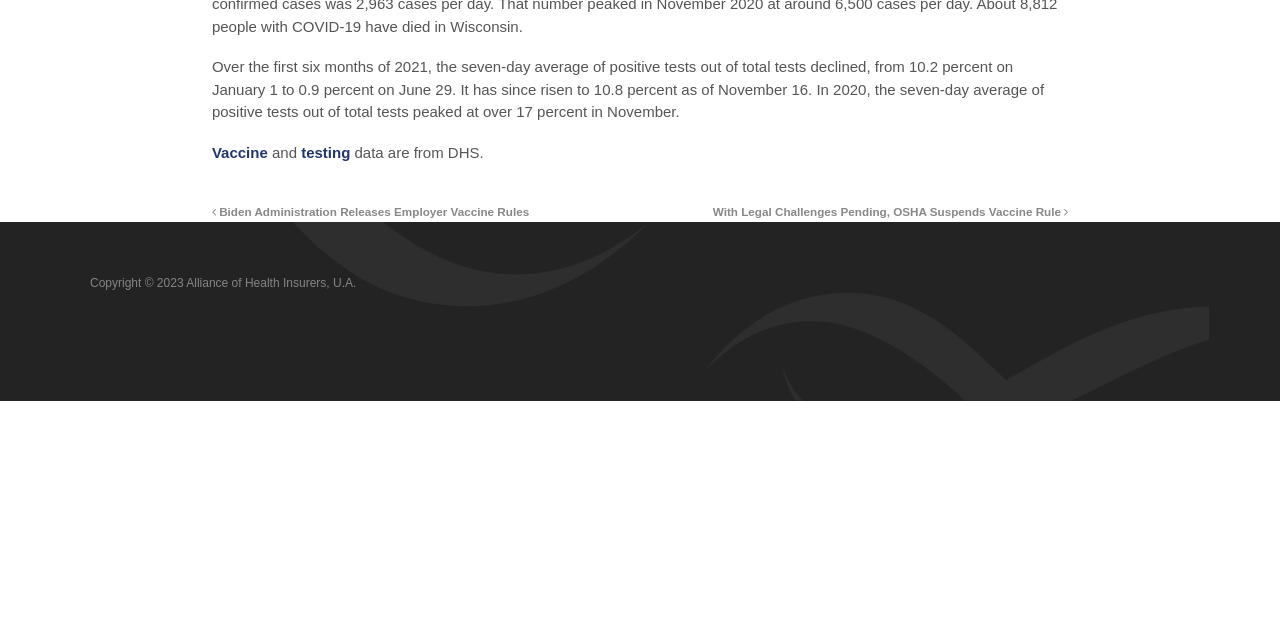Based on the element description: "Vaccine", identify the UI element and provide its bounding box coordinates. Use four float numbers between 0 and 1, [left, top, right, bottom].

[0.166, 0.224, 0.209, 0.251]